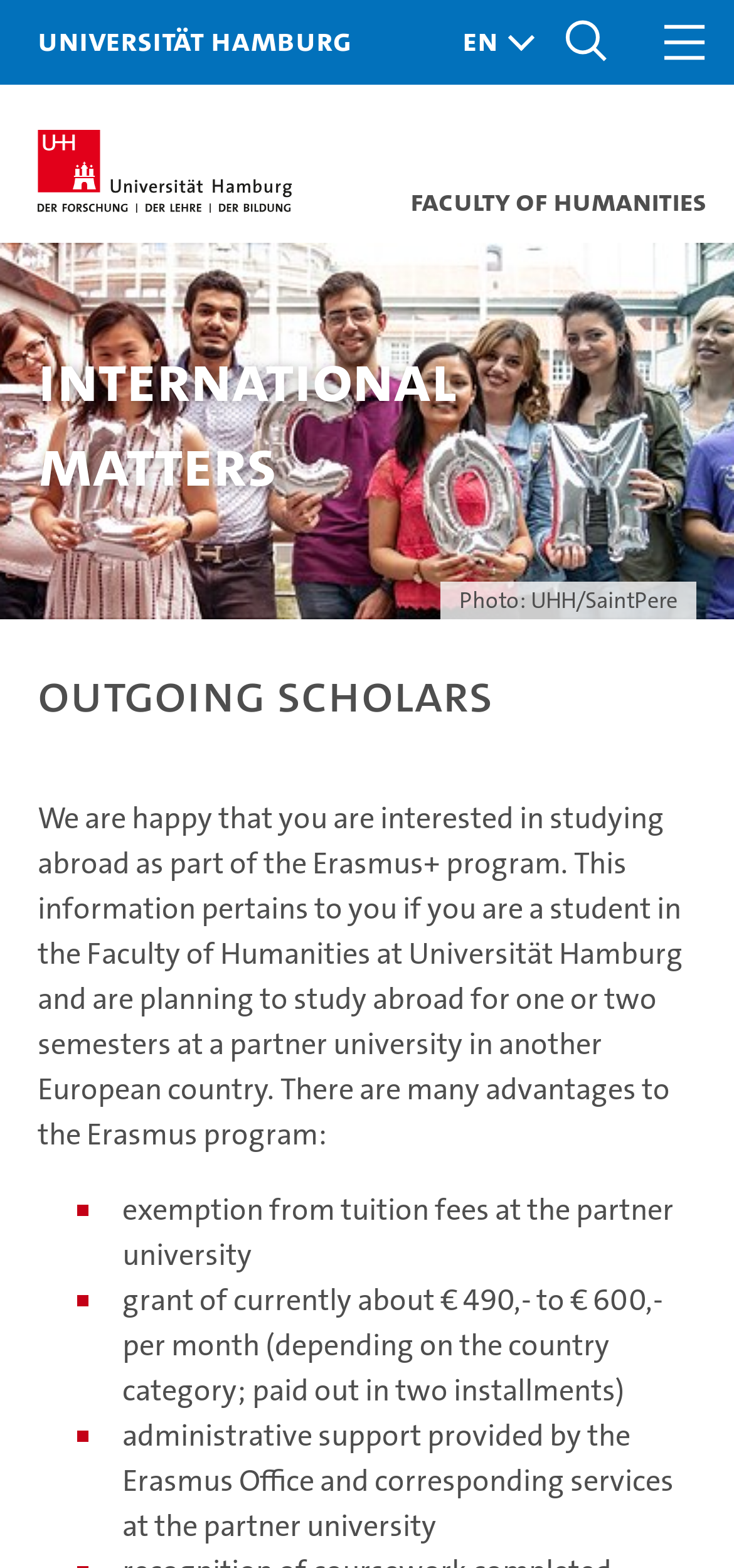Respond to the question below with a concise word or phrase:
How much is the grant for Erasmus program?

€ 490,- to € 600,-